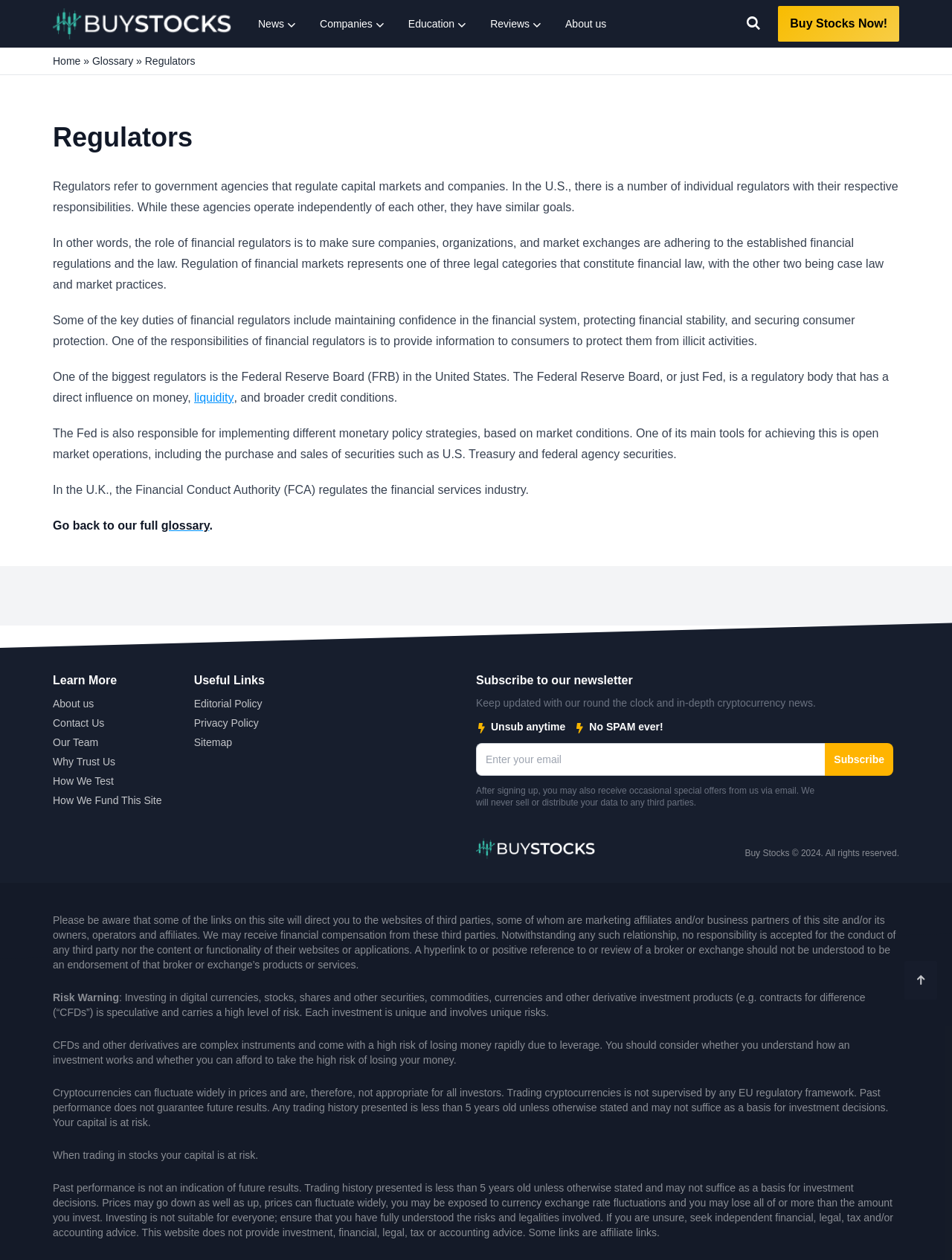Give a one-word or one-phrase response to the question:
What is the name of the UK financial regulator mentioned on the webpage?

Financial Conduct Authority